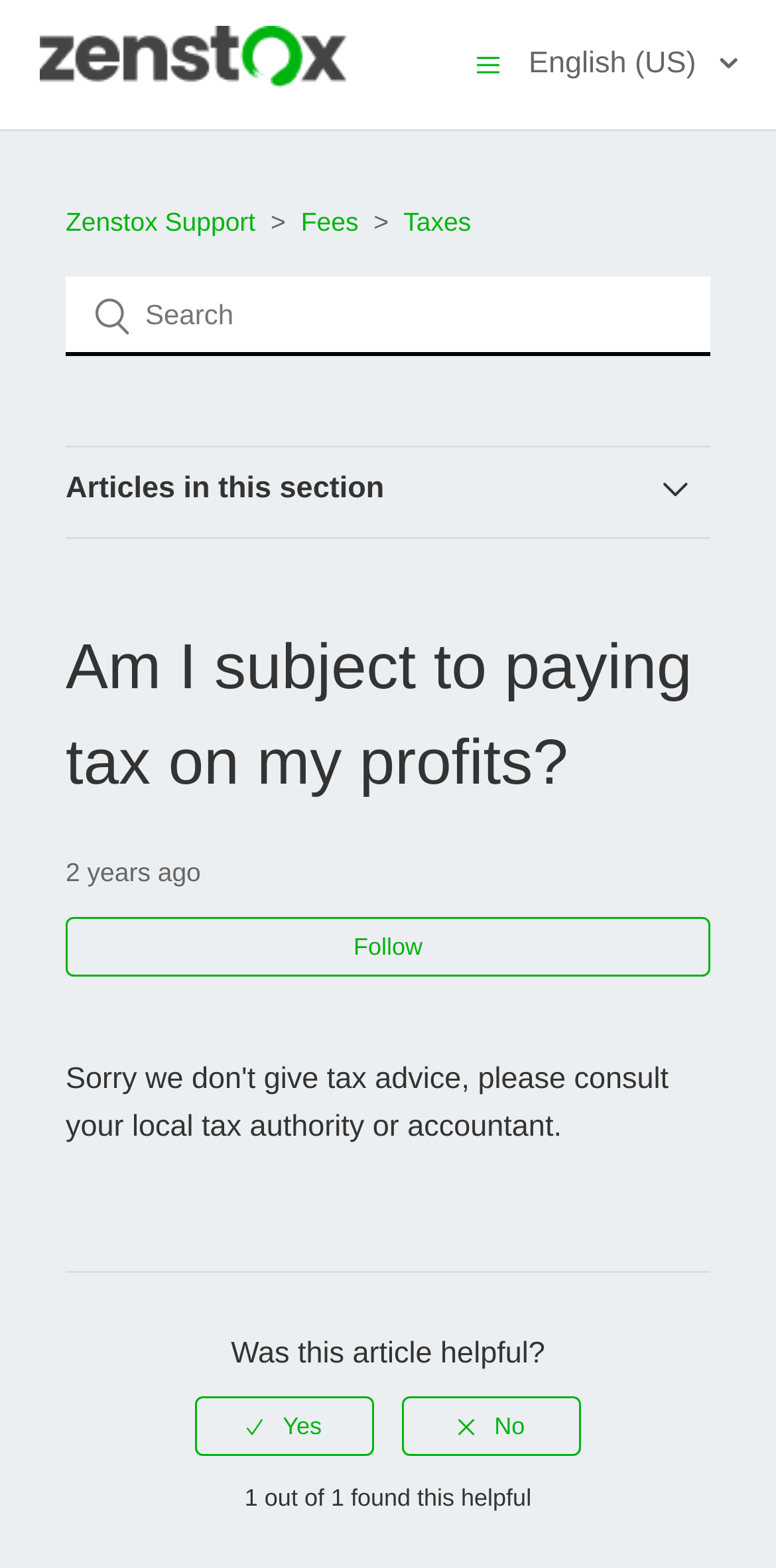What is the purpose of the button 'Follow'?
Use the information from the screenshot to give a comprehensive response to the question.

I inferred the purpose of the button 'Follow' by its location near the article heading and its text, which suggests that it allows users to follow the article for updates or notifications.